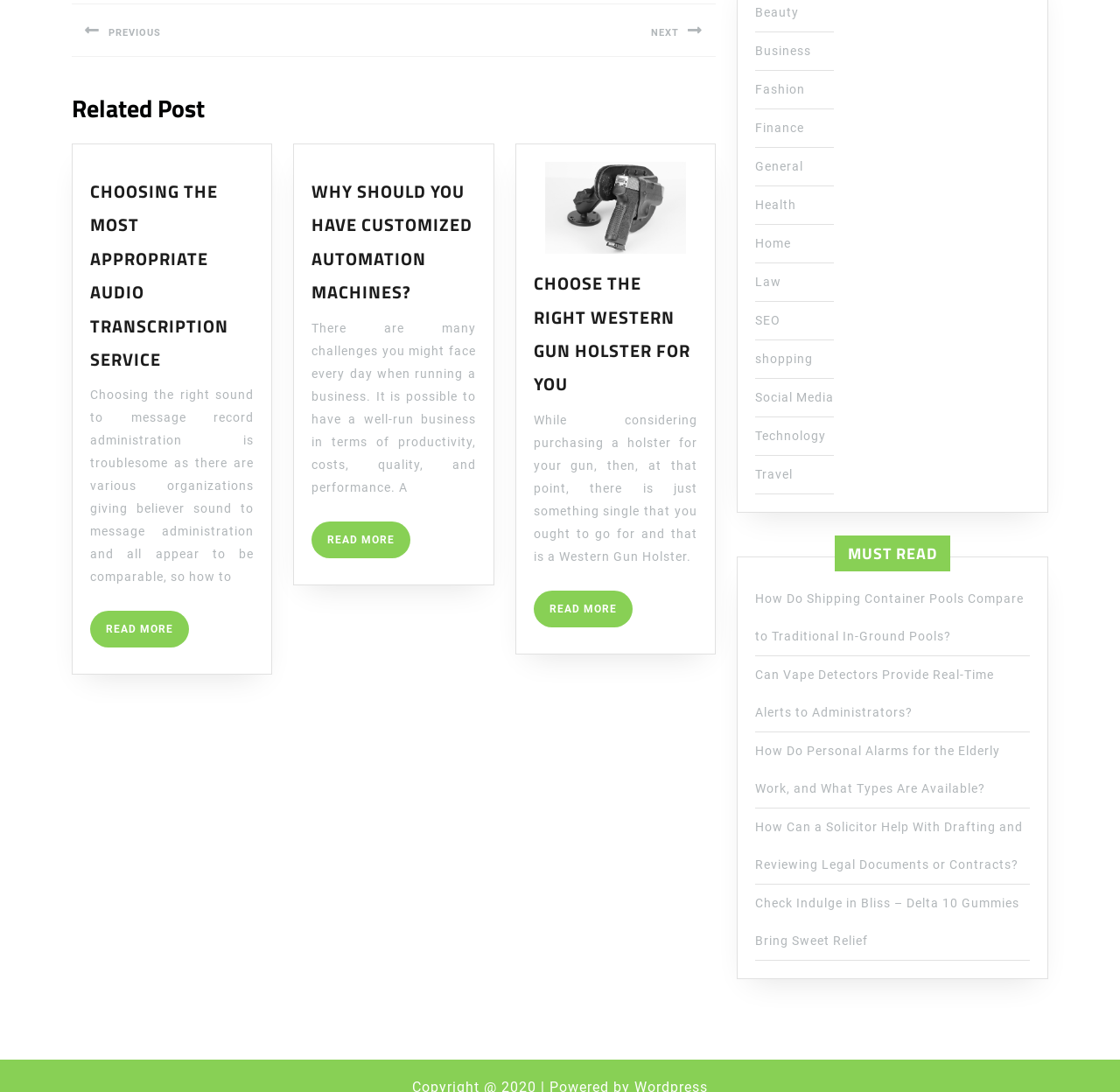Provide your answer to the question using just one word or phrase: How many categories are listed at the top of the webpage?

12